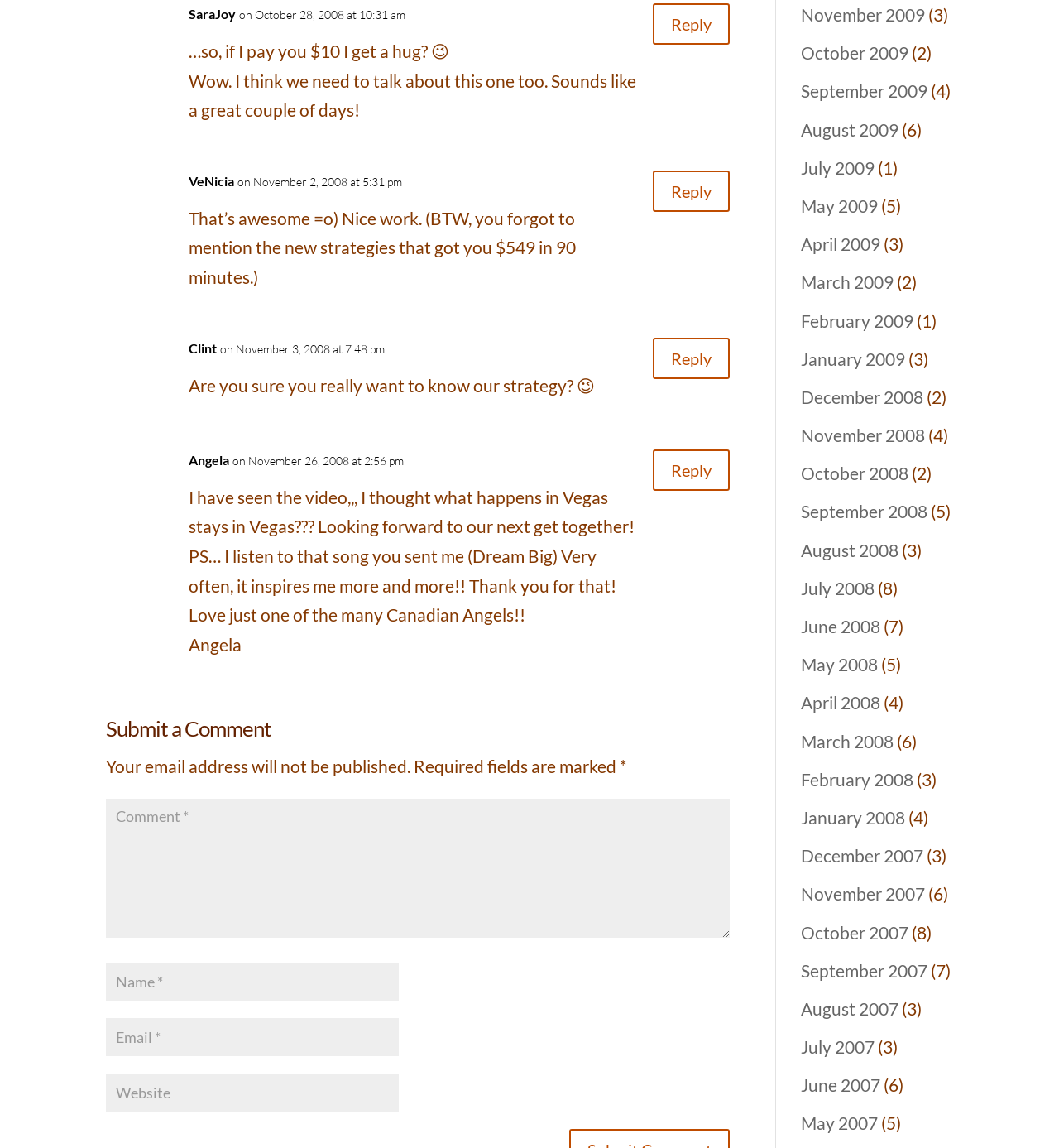Please determine the bounding box coordinates of the element's region to click for the following instruction: "Submit a comment".

[0.1, 0.621, 0.689, 0.655]